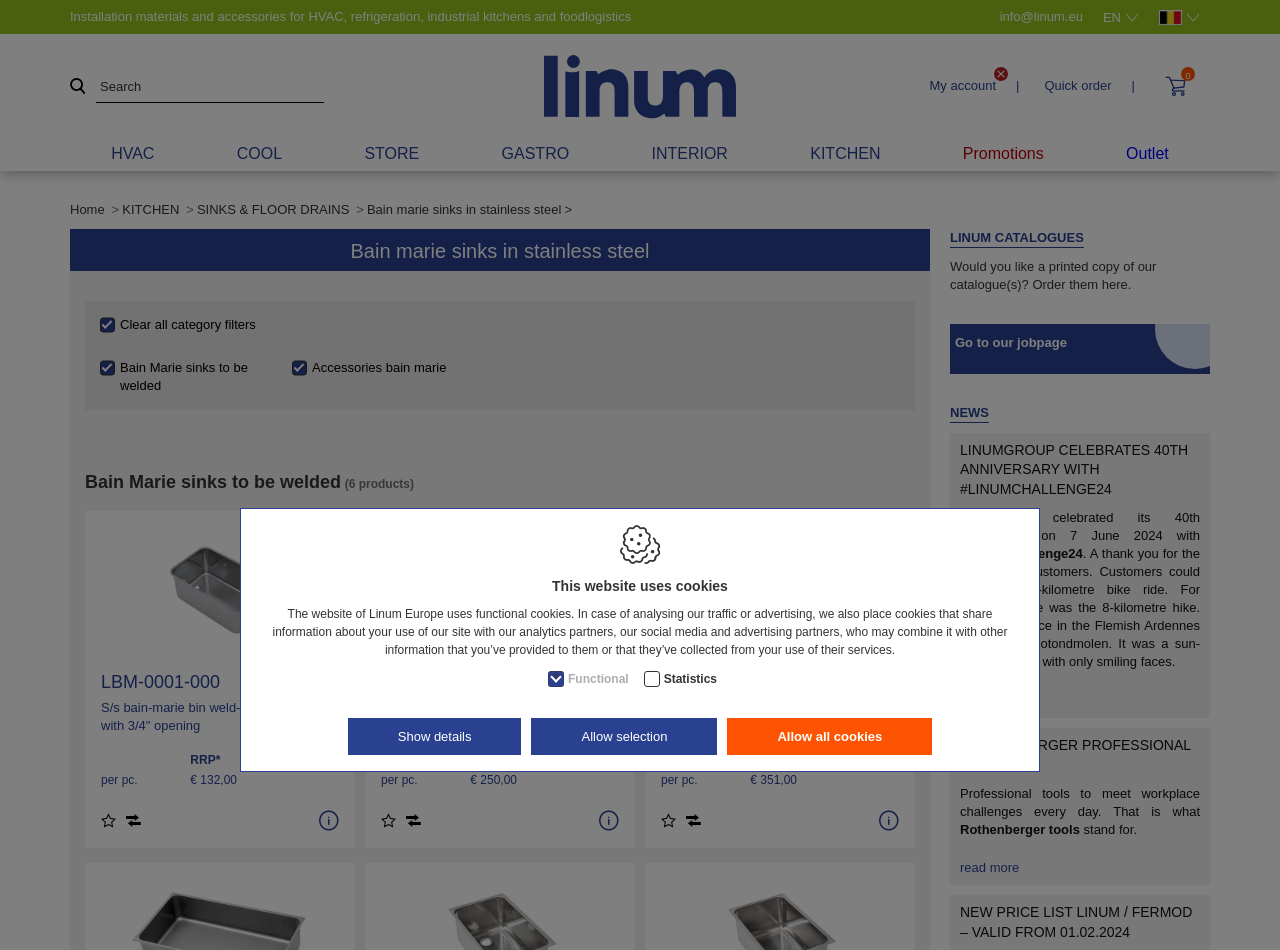Identify and provide the text content of the webpage's primary headline.

Bain marie sinks in stainless steel